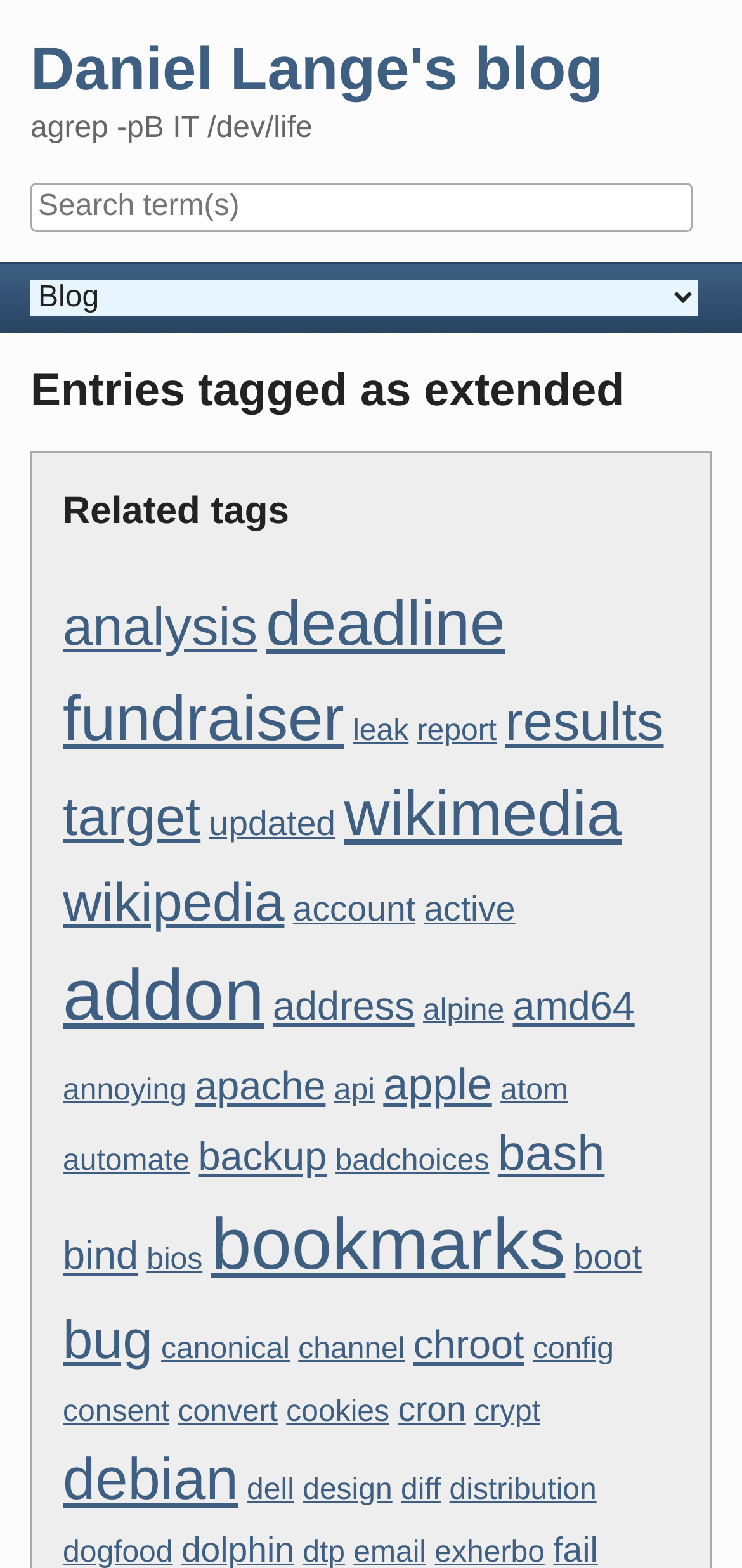Locate the bounding box coordinates of the region to be clicked to comply with the following instruction: "Select an option from the combobox". The coordinates must be four float numbers between 0 and 1, in the form [left, top, right, bottom].

[0.041, 0.178, 0.941, 0.201]